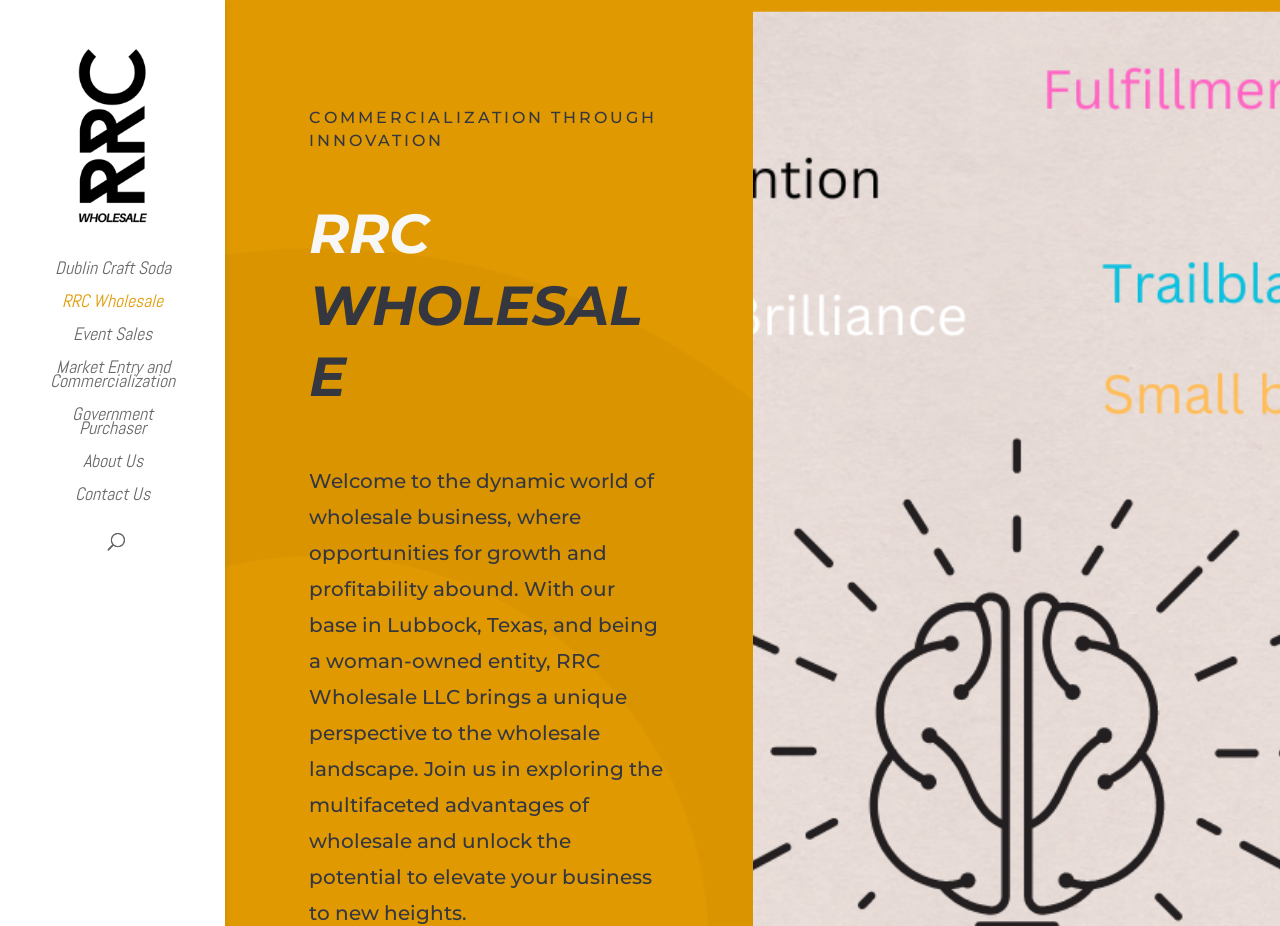Please identify the bounding box coordinates of the region to click in order to complete the given instruction: "visit RRC Wholesale". The coordinates should be four float numbers between 0 and 1, i.e., [left, top, right, bottom].

[0.048, 0.151, 0.128, 0.17]